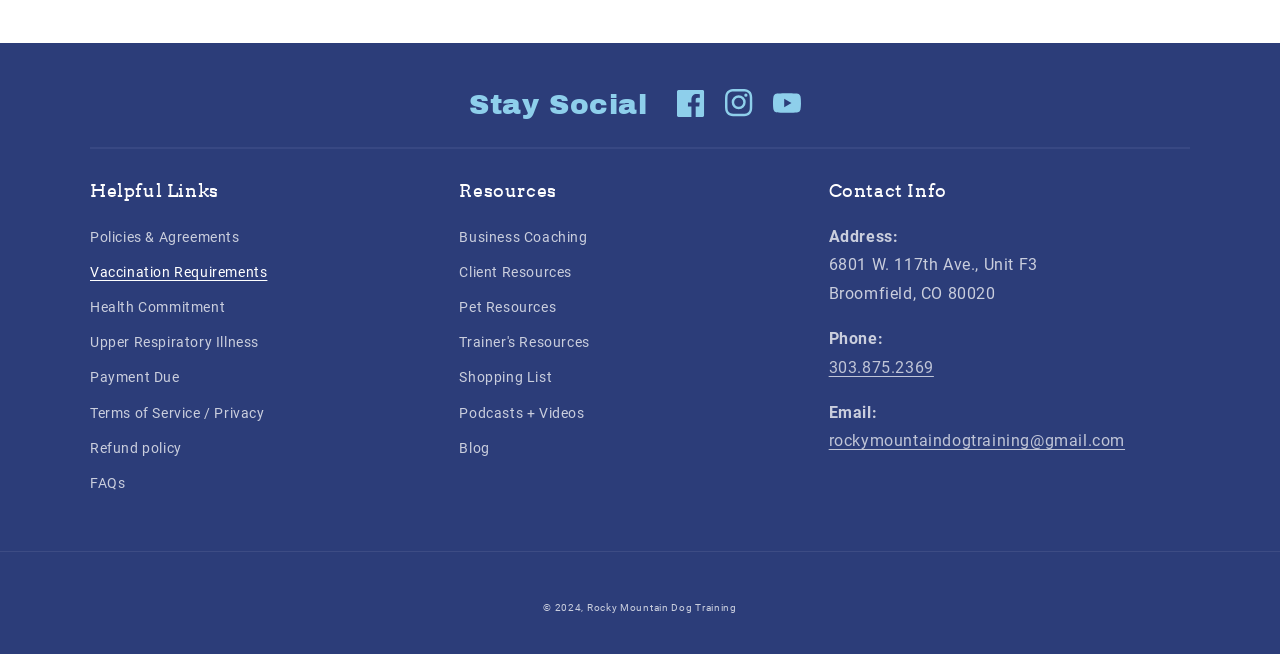Please identify the bounding box coordinates of the element's region that should be clicked to execute the following instruction: "Contact via phone". The bounding box coordinates must be four float numbers between 0 and 1, i.e., [left, top, right, bottom].

[0.647, 0.547, 0.73, 0.576]